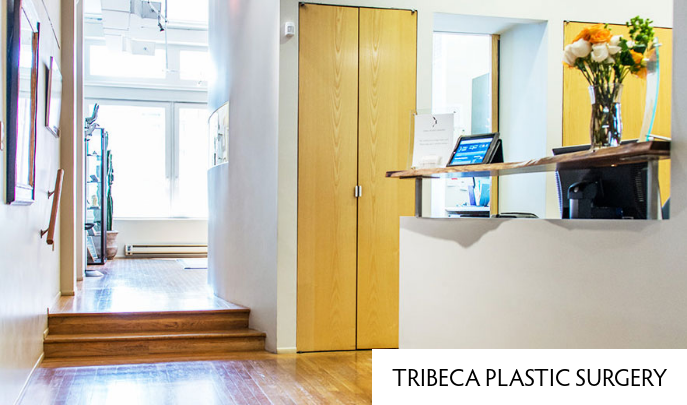Provide an in-depth description of all elements within the image.

The image showcases the welcoming interior of TriBeCa Plastic Surgery, highlighting a well-lit reception area with modern design elements. To the right, a sleek wooden reception desk is adorned with a bouquet of fresh flowers, adding a touch of warmth and elegance to the environment. Directly behind the desk, a computer screen is visible, indicating an organized and efficient office setup. 

The entrance features two sets of double wooden doors that lead into a bright and inviting hallway, where steps ascend gently against the backdrop of soft, neutral walls. Natural light floods the space through large windows, creating an open and airy ambiance, complemented by the polished wooden flooring that enhances the overall aesthetic. This image embodies the professionalism and inviting atmosphere of TriBeCa Plastic Surgery, making it a comfortable place for patients seeking cosmetic procedures.